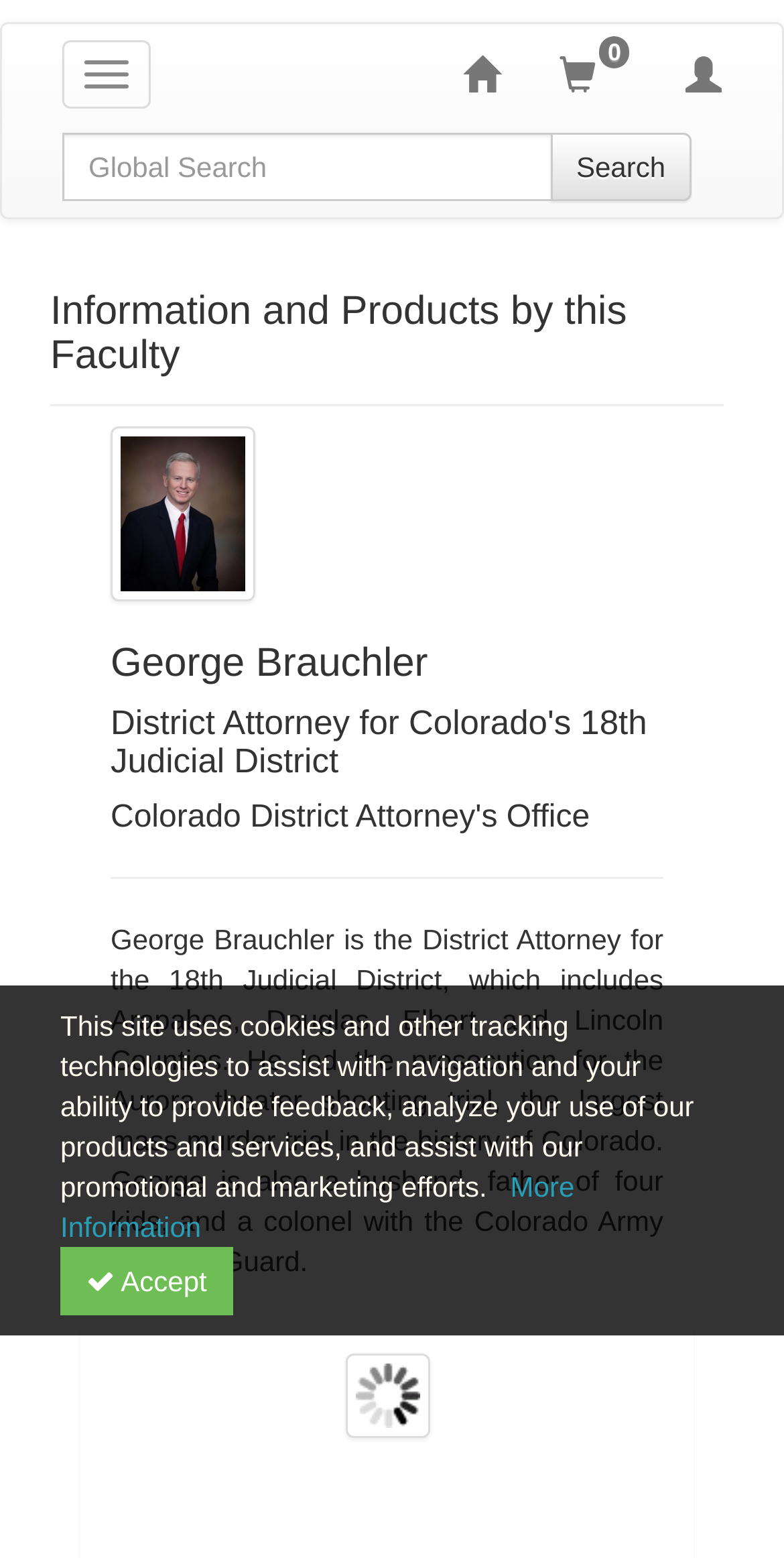Locate the bounding box coordinates of the element to click to perform the following action: 'View Image of 2021 APC - Examination of the Expert Witness'. The coordinates should be given as four float values between 0 and 1, in the form of [left, top, right, bottom].

[0.44, 0.869, 0.547, 0.923]